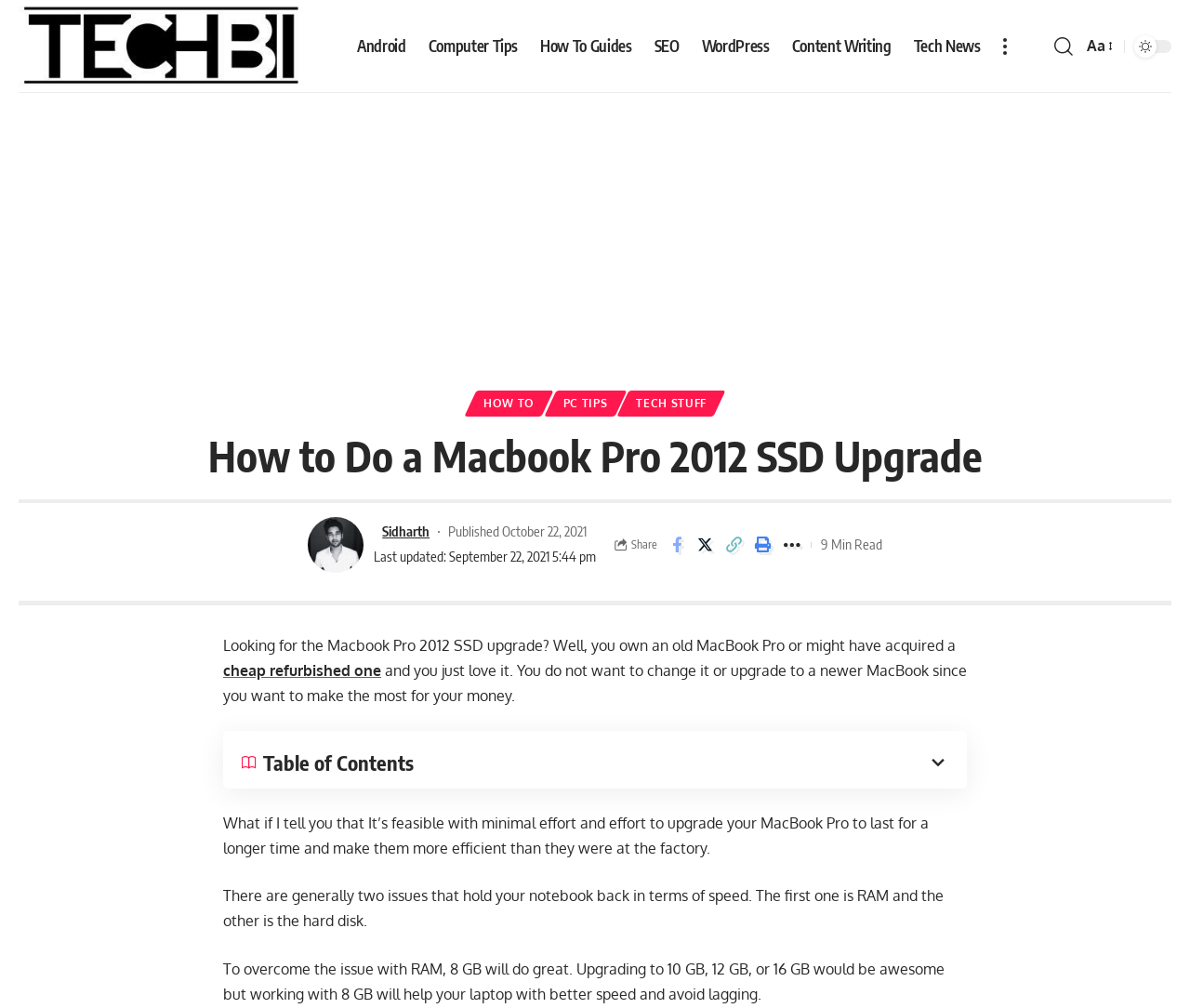Identify the bounding box coordinates of the region that should be clicked to execute the following instruction: "Search for something".

[0.886, 0.03, 0.902, 0.062]